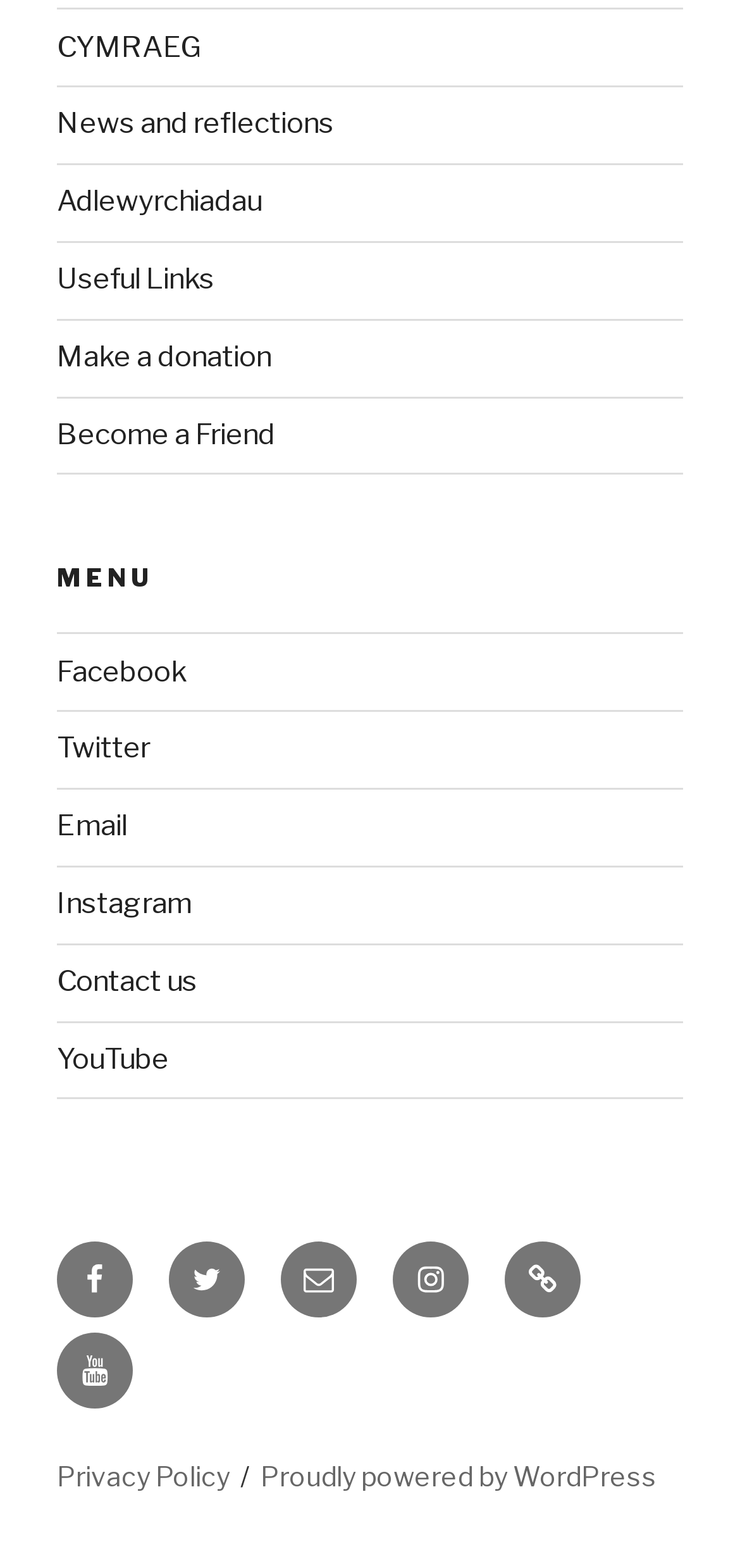Find the bounding box coordinates of the element I should click to carry out the following instruction: "Open Facebook page".

[0.077, 0.417, 0.251, 0.439]